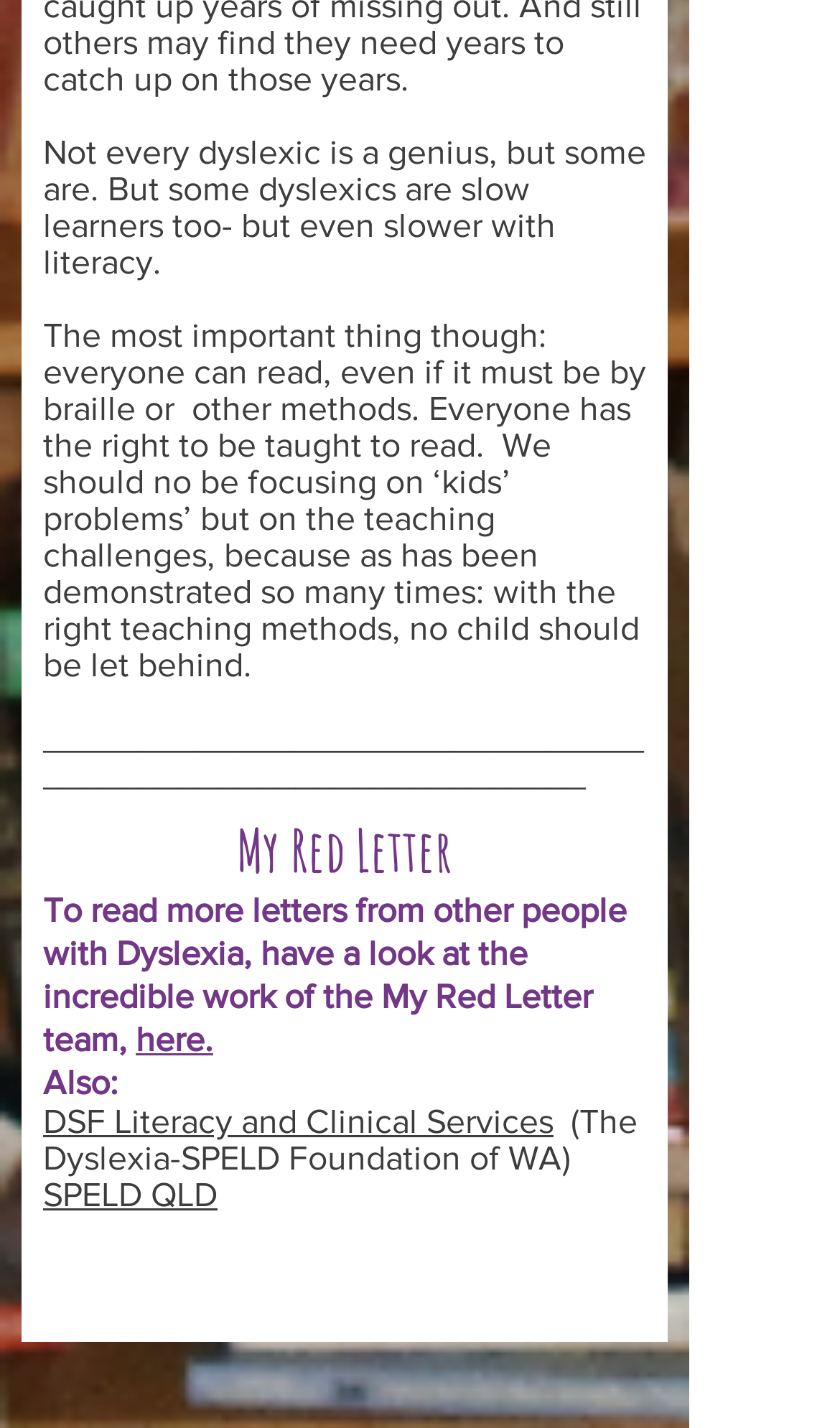Please answer the following question using a single word or phrase: 
How many links are provided on the webpage?

4